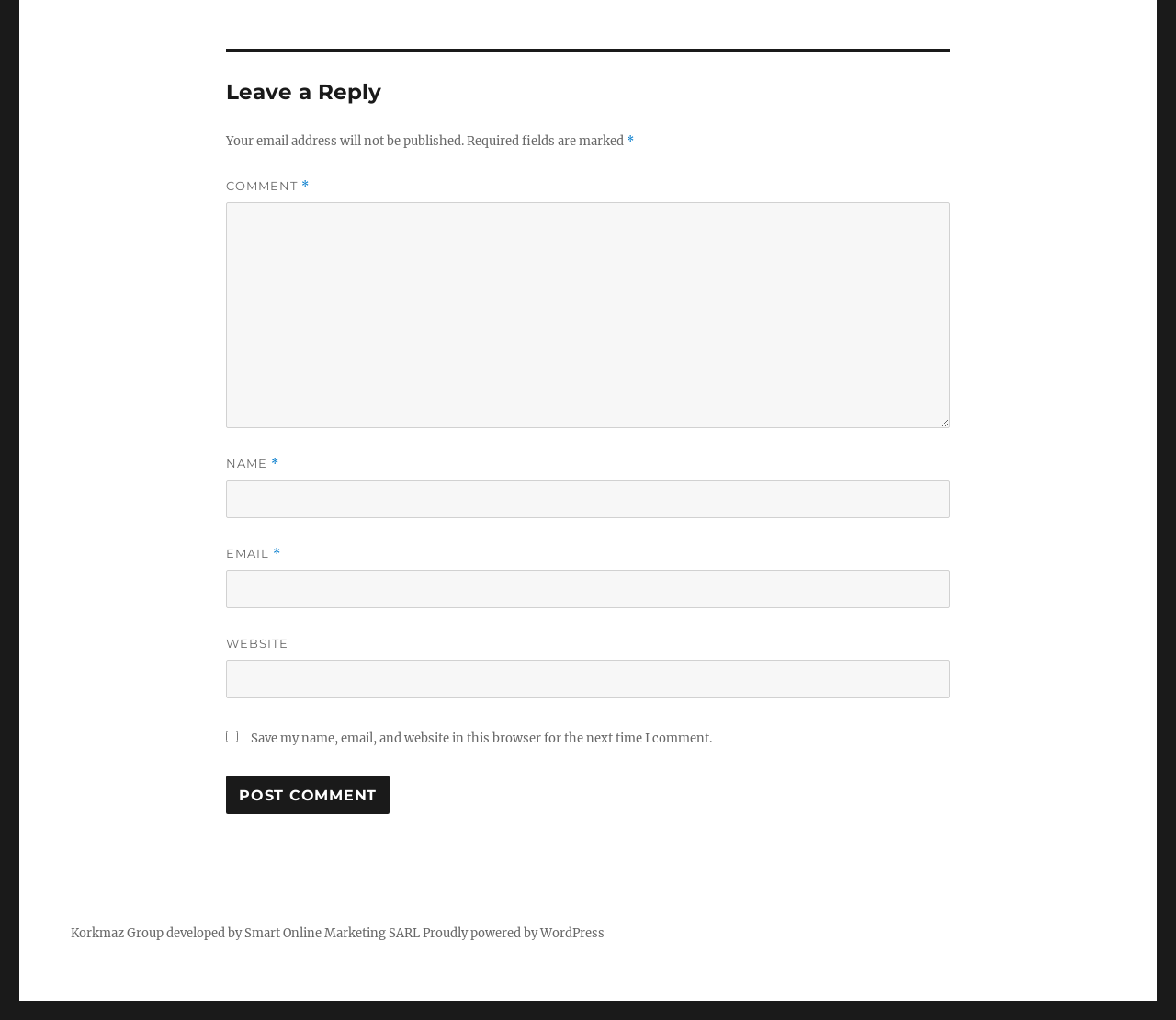What is the purpose of the comment section?
Please provide an in-depth and detailed response to the question.

The purpose of the comment section can be inferred from the heading 'Leave a Reply' and the presence of text fields for comment, name, email, and website, which suggests that users can input their information and leave a comment.